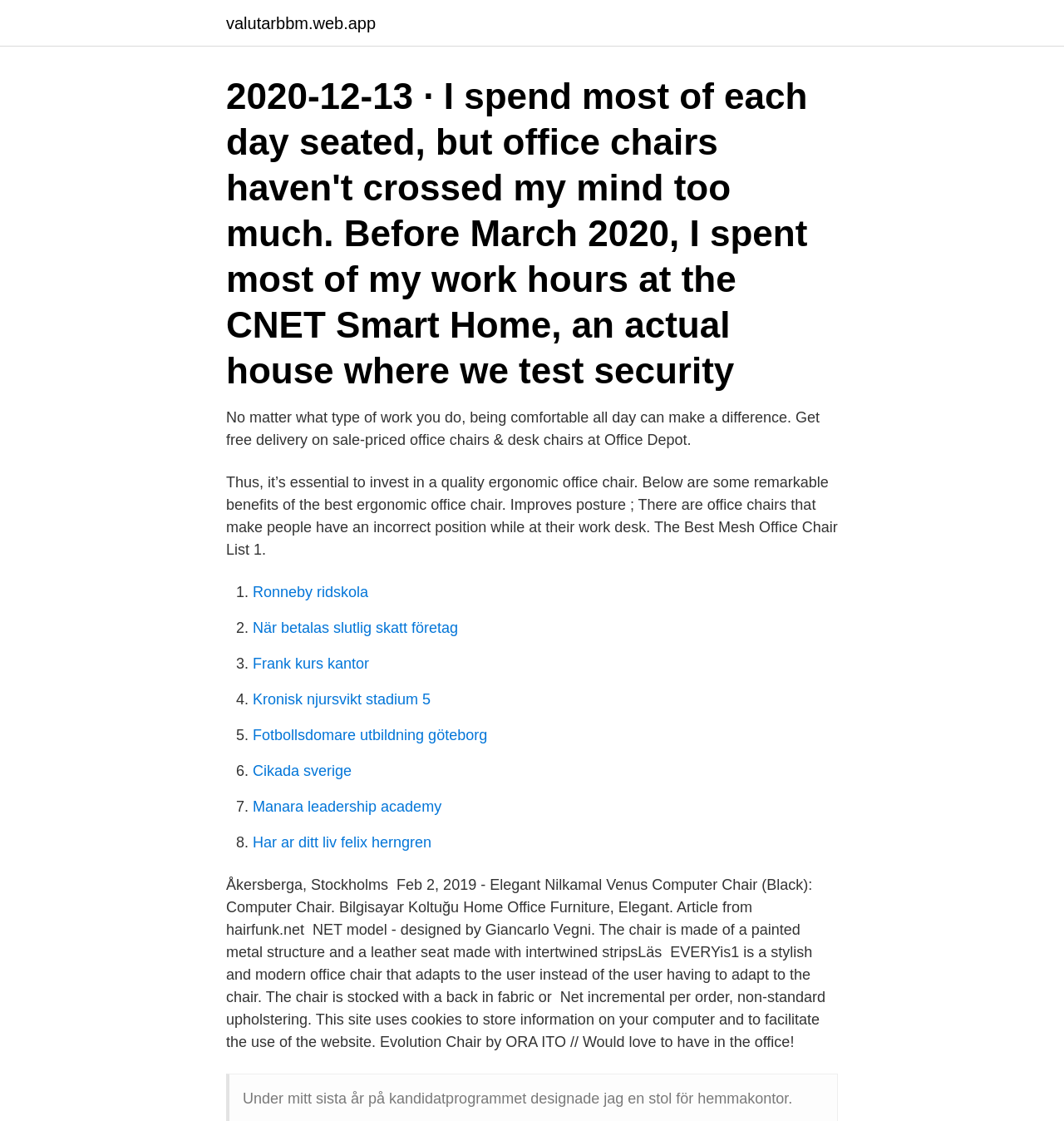Could you determine the bounding box coordinates of the clickable element to complete the instruction: "Visit the website of Ronneby ridskola"? Provide the coordinates as four float numbers between 0 and 1, i.e., [left, top, right, bottom].

[0.238, 0.521, 0.346, 0.536]